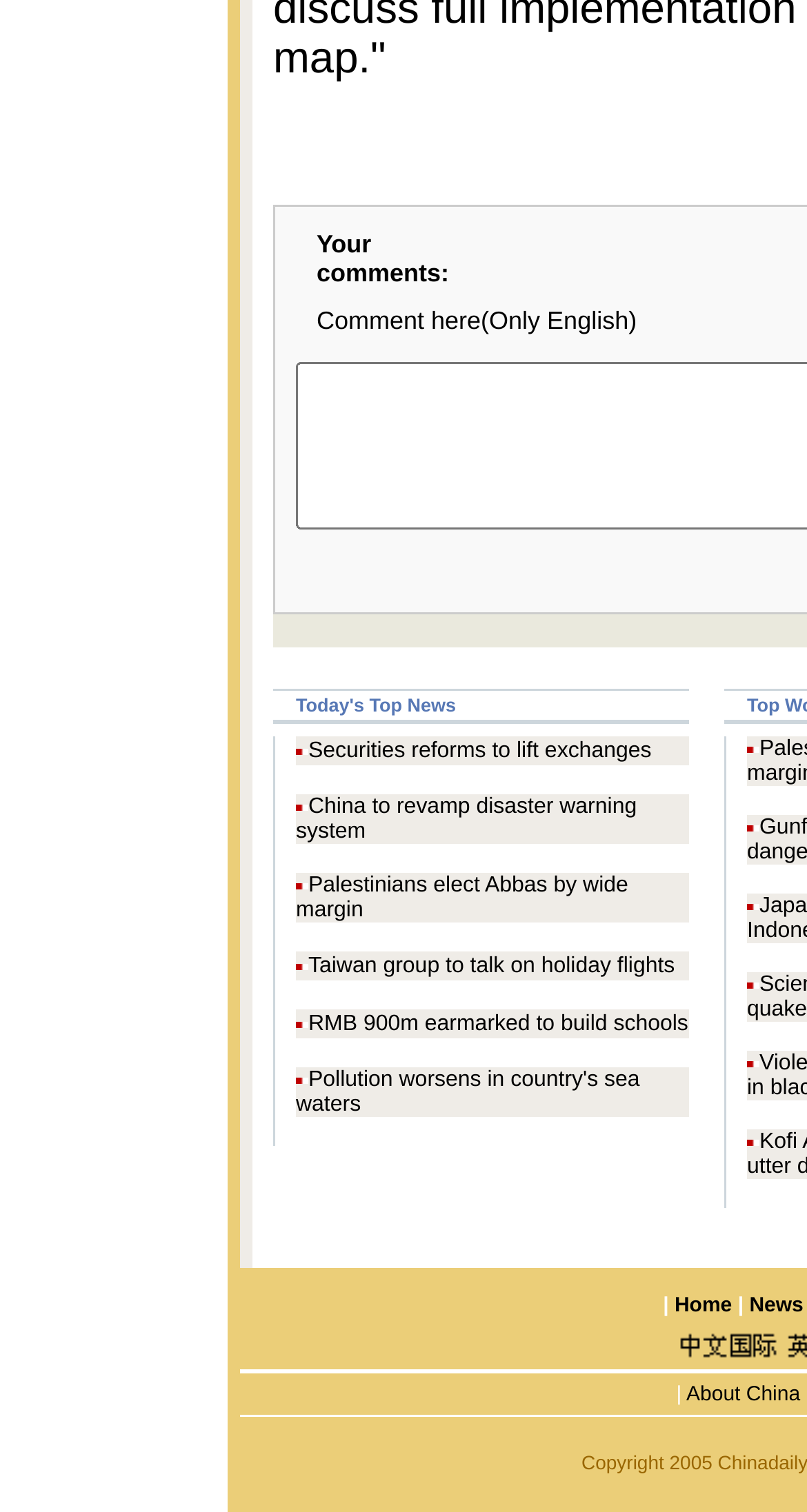Are there any images in the news articles?
Please give a detailed and elaborate answer to the question based on the image.

I found that each news article has an image associated with it, as indicated by the image elements within the layout table cells.